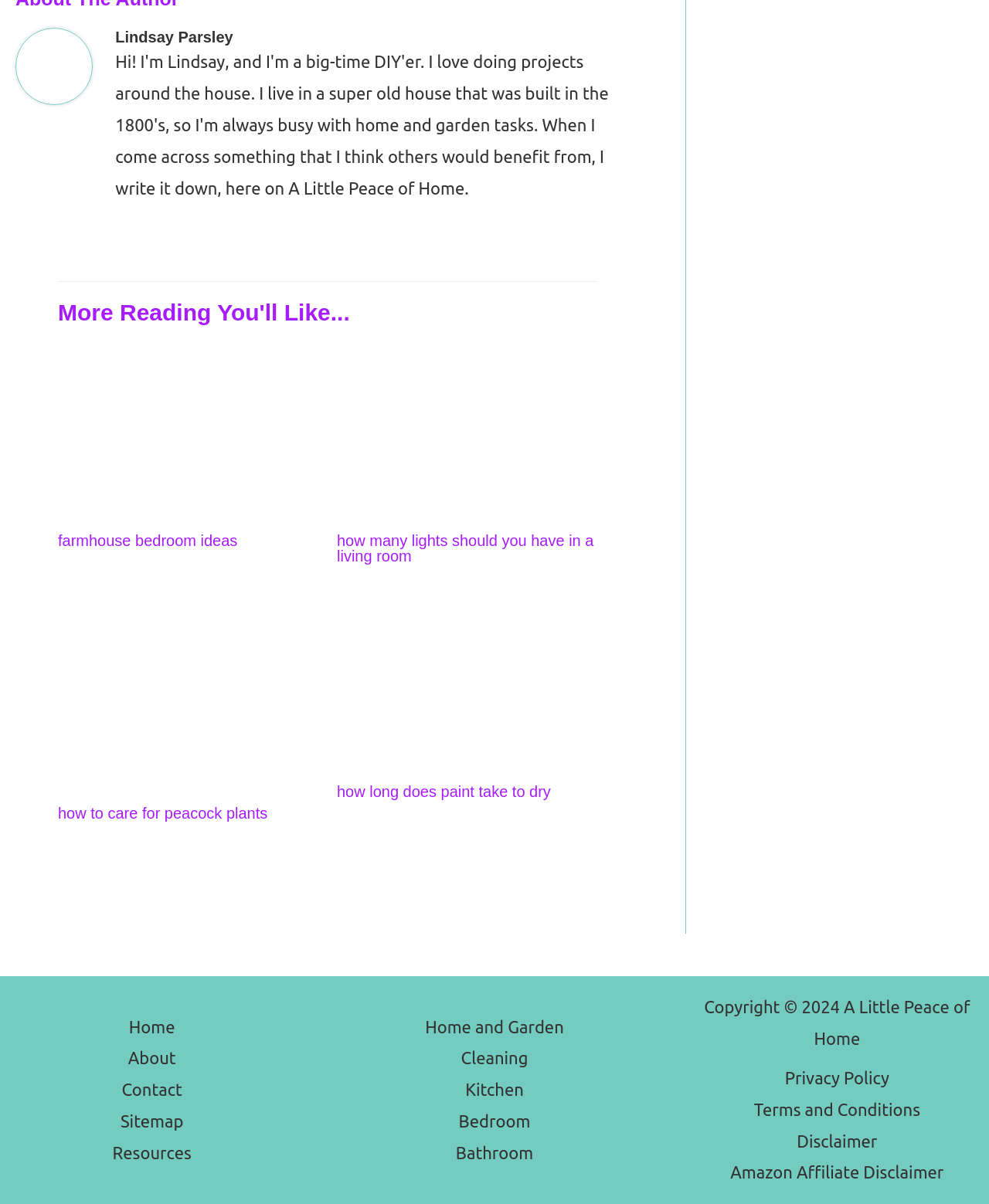Identify the bounding box coordinates of the HTML element based on this description: "Amazon Affiliate Disclaimer".

[0.739, 0.966, 0.954, 0.982]